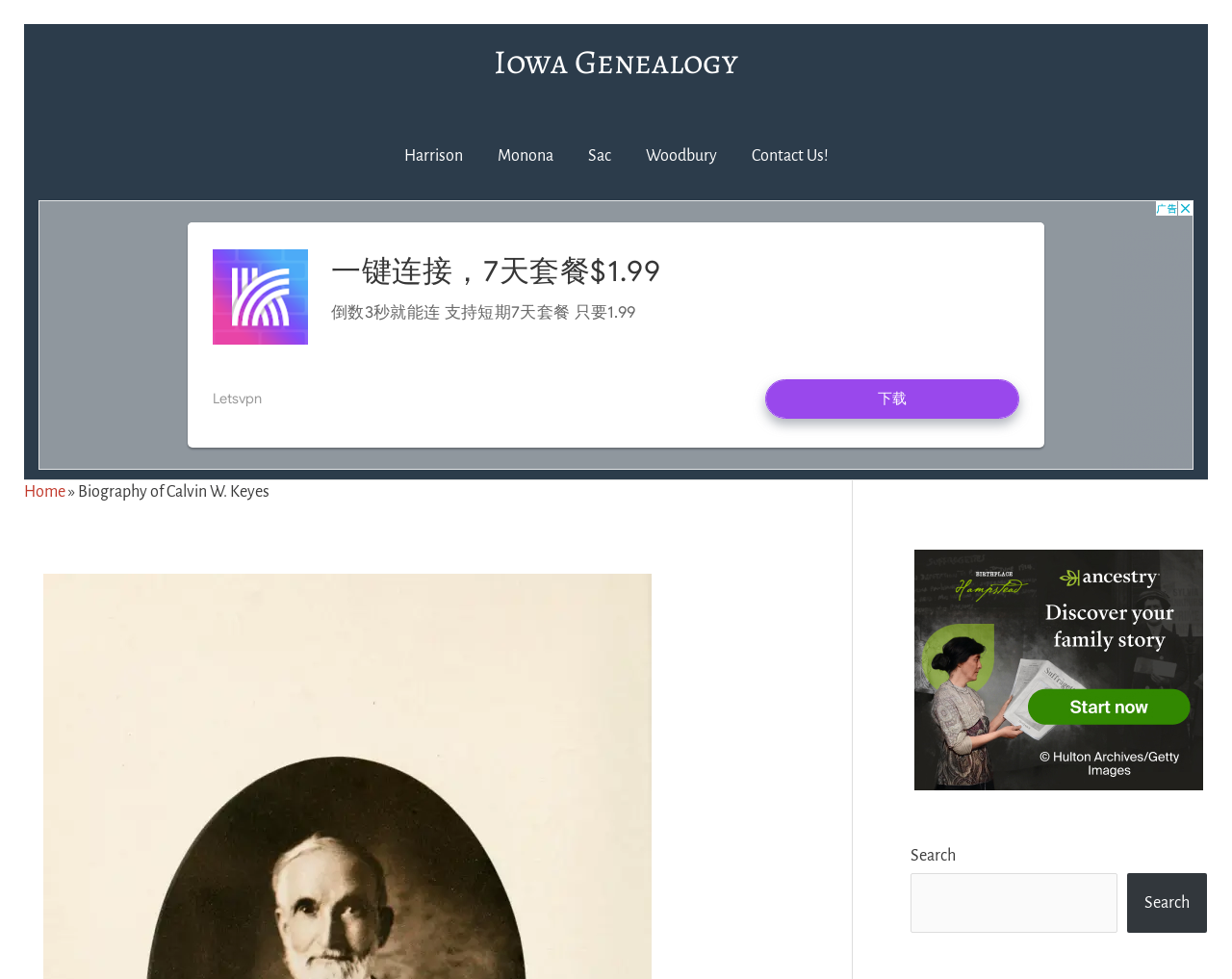Answer the question briefly using a single word or phrase: 
How many counties are listed in the site navigation?

4